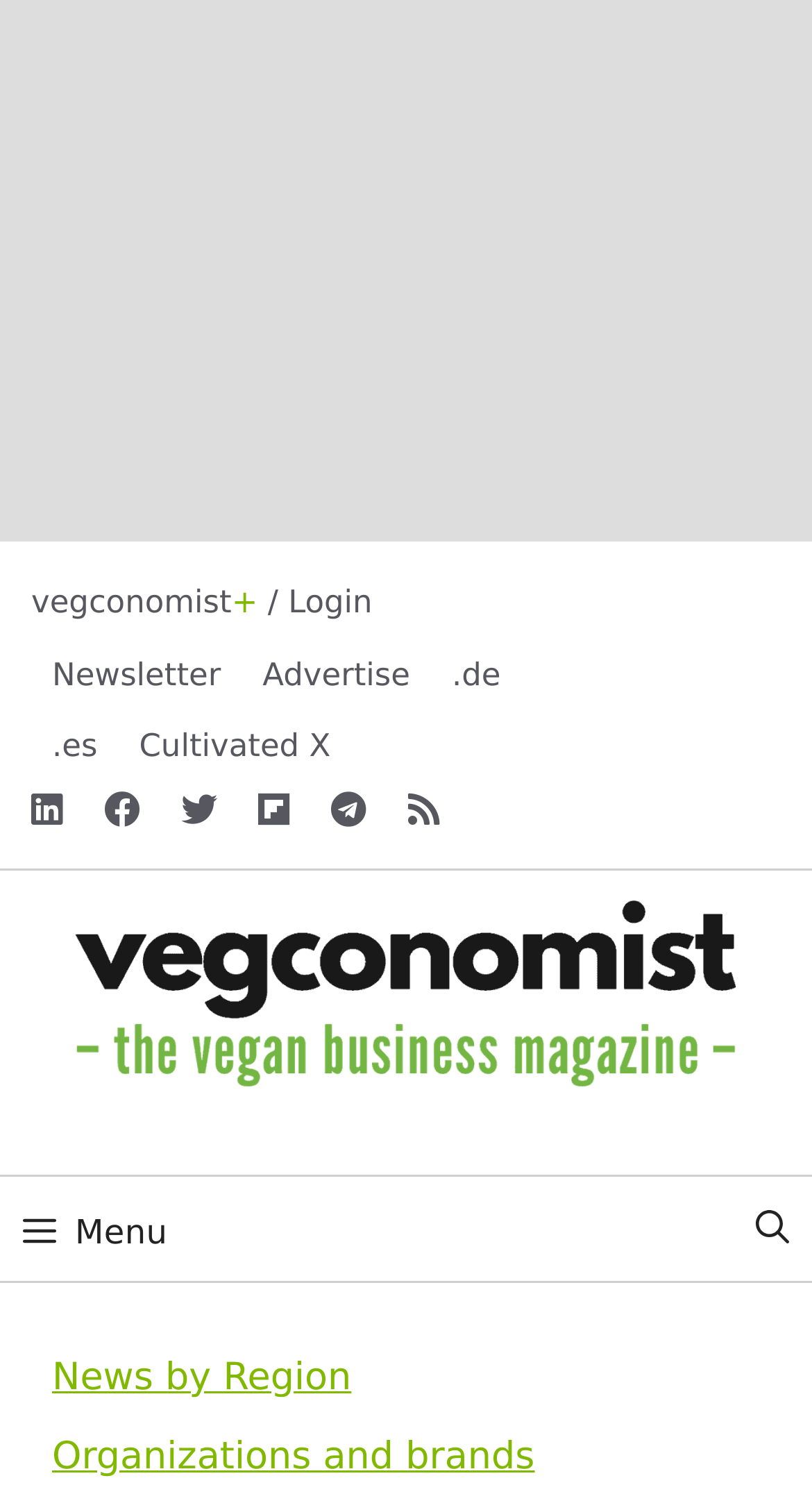Point out the bounding box coordinates of the section to click in order to follow this instruction: "Open the search bar".

[0.91, 0.797, 0.992, 0.858]